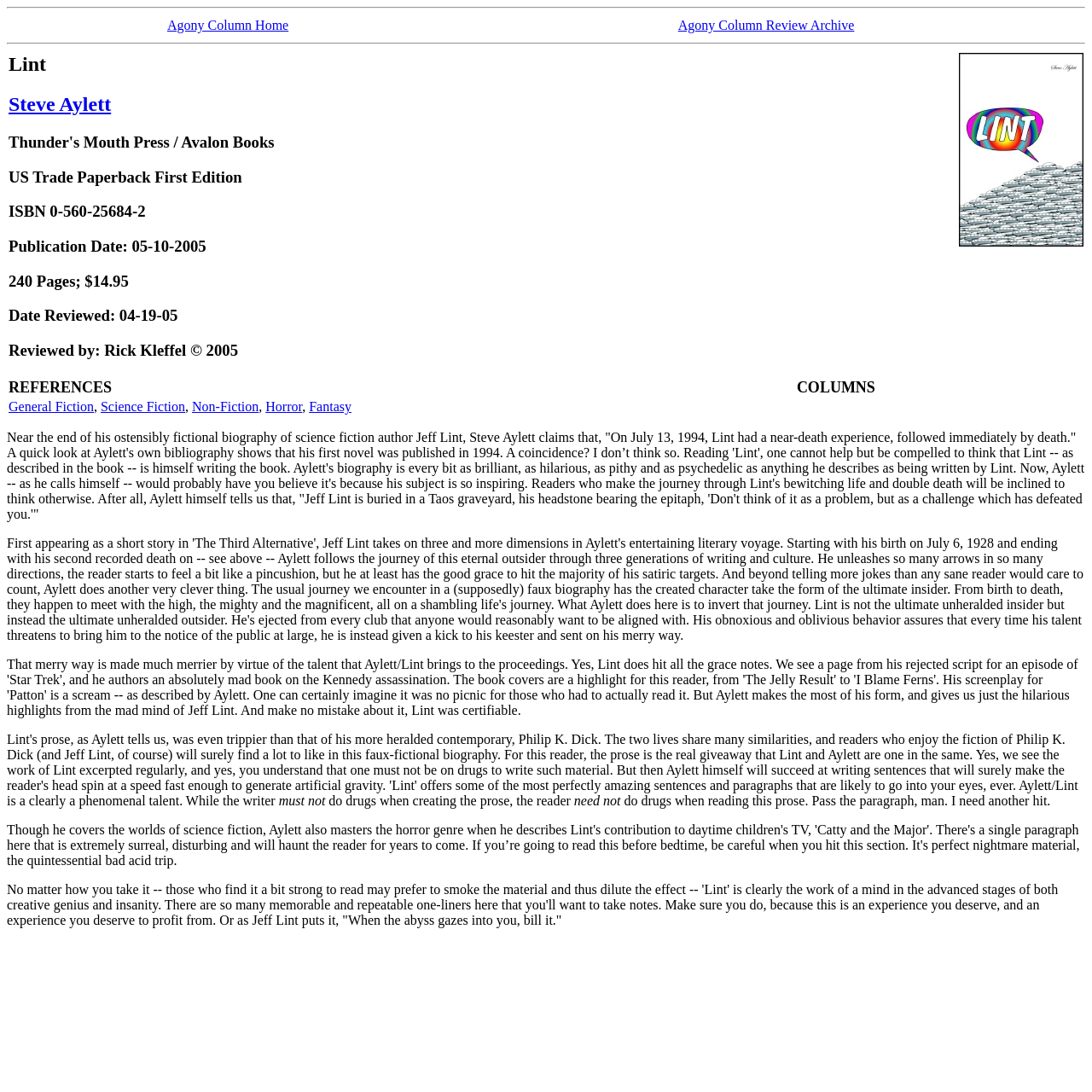Who is the reviewer of the book?
Using the details from the image, give an elaborate explanation to answer the question.

The webpage has a layout table with a row containing a table cell with the text 'Lint Steve Aylett Thunder's Mouth Press / Avalon Books US Trade Paperback First Edition ISBN 0-560-25684-2 Publication Date: 05-10-2005 240 Pages; $14.95 Date Reviewed: 04-19-05 Reviewed by: Rick Kleffel © 2005'. The reviewer's name is mentioned at the end of the text as 'Rick Kleffel'.